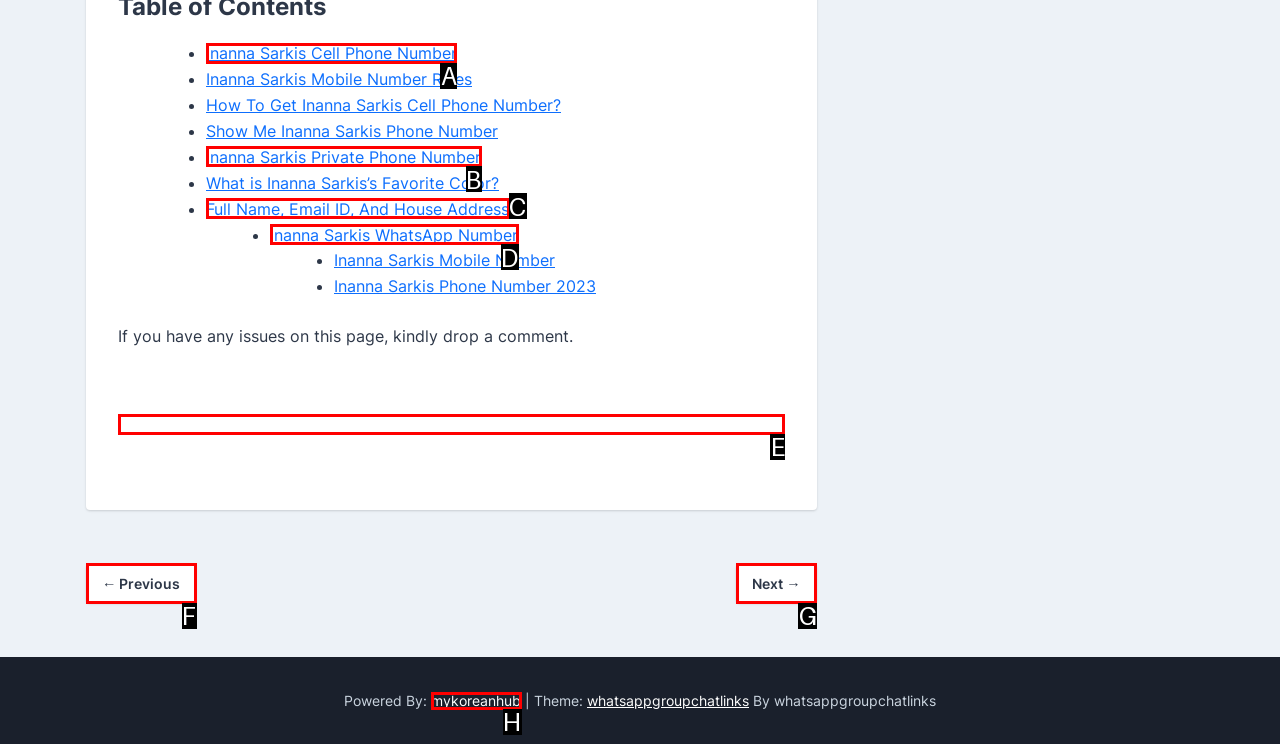Point out the correct UI element to click to carry out this instruction: Click on Inanna Sarkis Cell Phone Number
Answer with the letter of the chosen option from the provided choices directly.

A